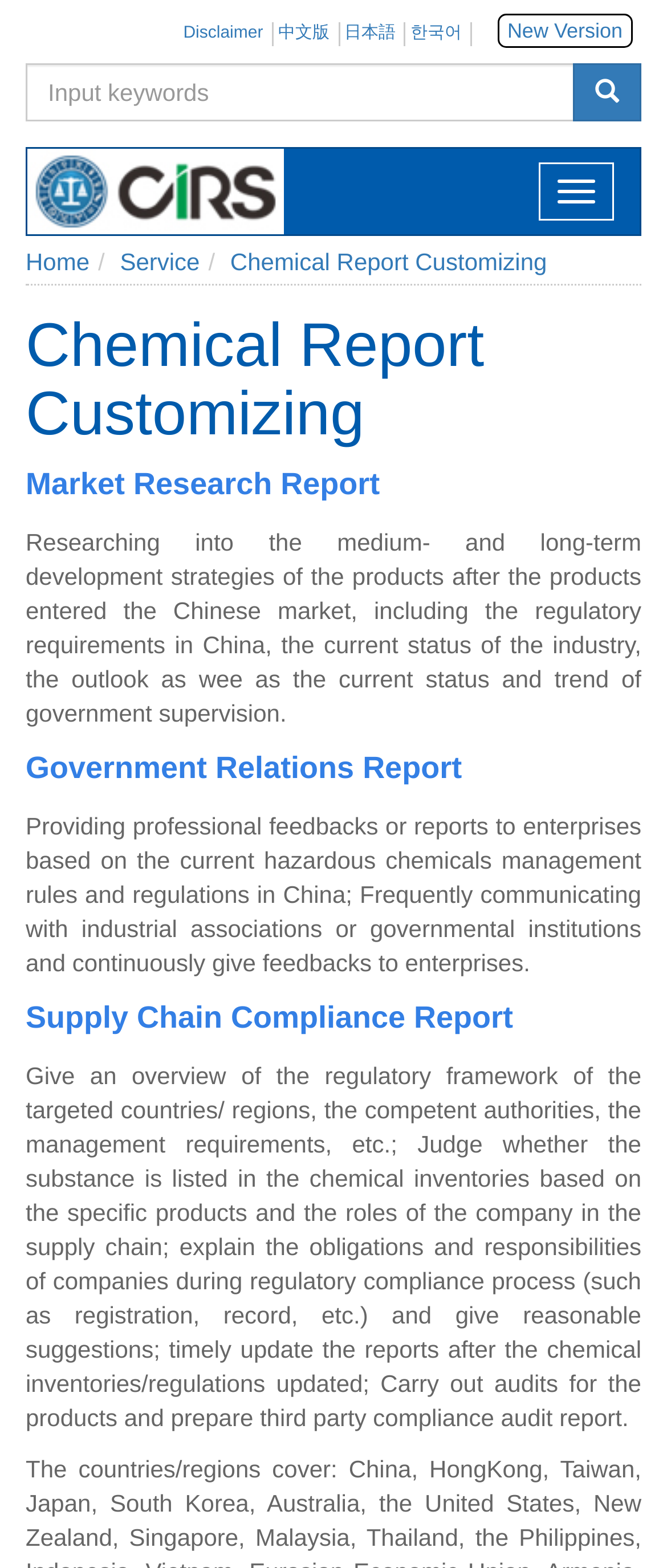Please identify the bounding box coordinates of the region to click in order to complete the given instruction: "go to disclaimer page". The coordinates should be four float numbers between 0 and 1, i.e., [left, top, right, bottom].

[0.275, 0.015, 0.394, 0.027]